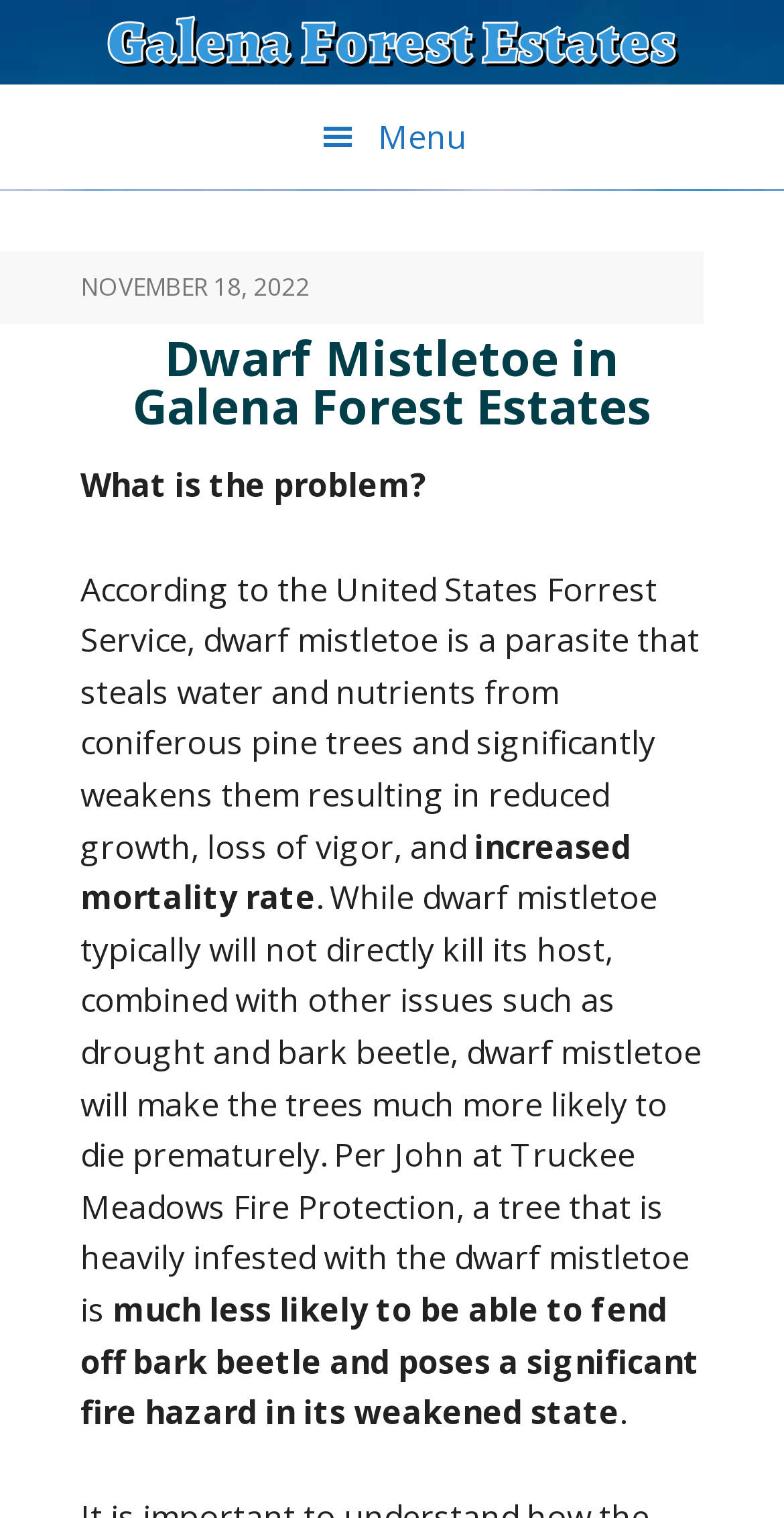Locate the headline of the webpage and generate its content.

Dwarf Mistletoe in Galena Forest Estates